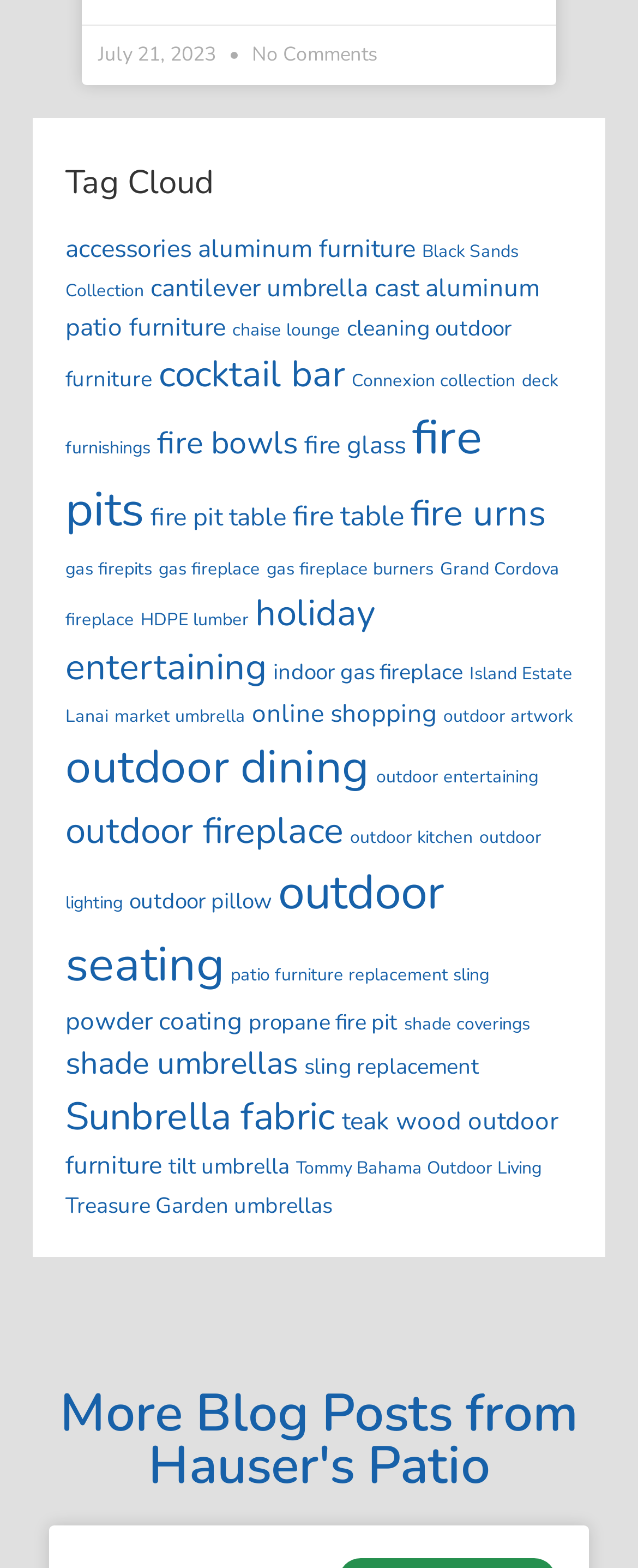How many items are in the 'outdoor dining' category?
Using the visual information, answer the question in a single word or phrase.

16